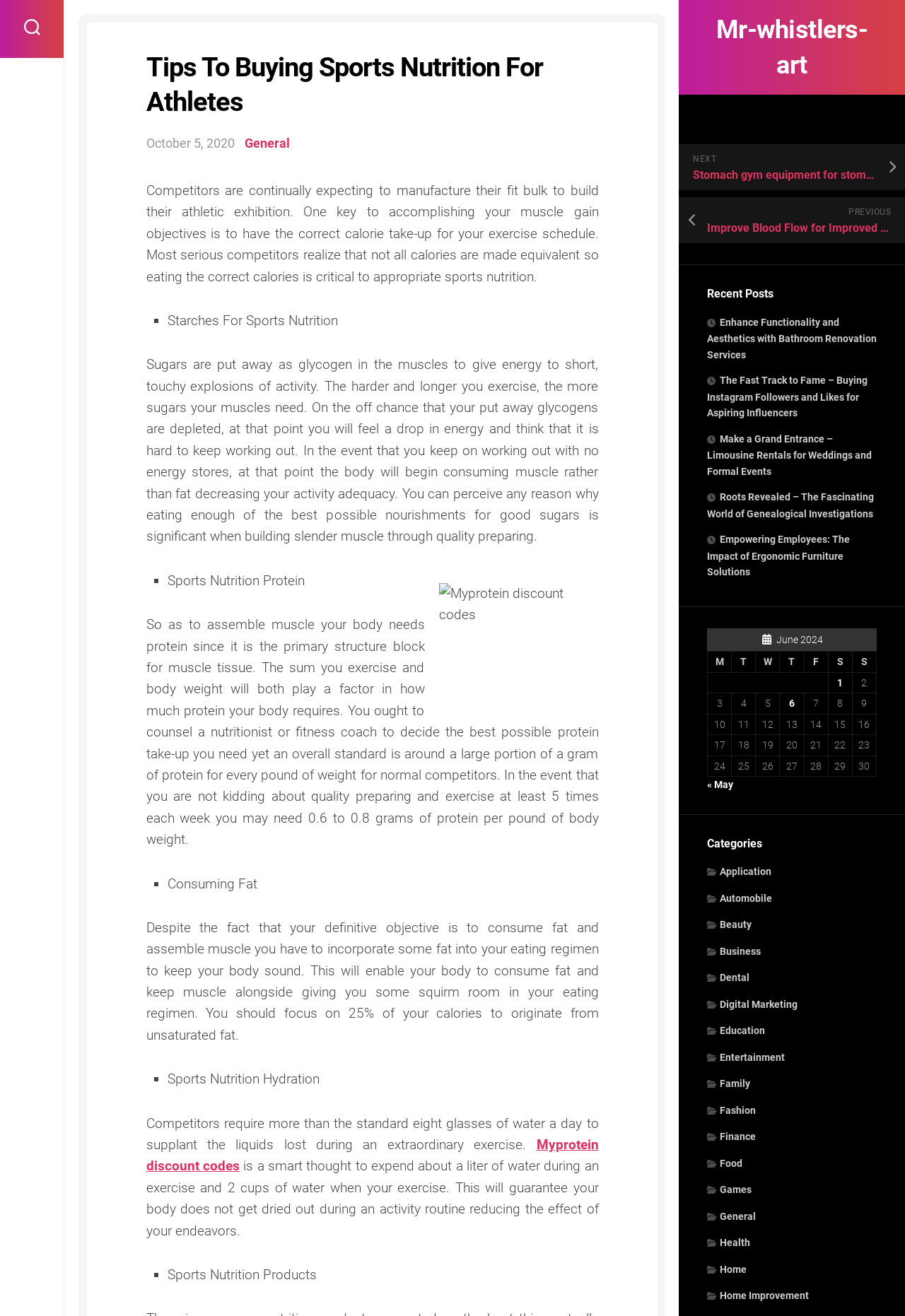Bounding box coordinates are specified in the format (top-left x, top-left y, bottom-right x, bottom-right y). All values are floating point numbers bounded between 0 and 1. Please provide the bounding box coordinate of the region this sentence describes: Finance

[0.781, 0.859, 0.835, 0.868]